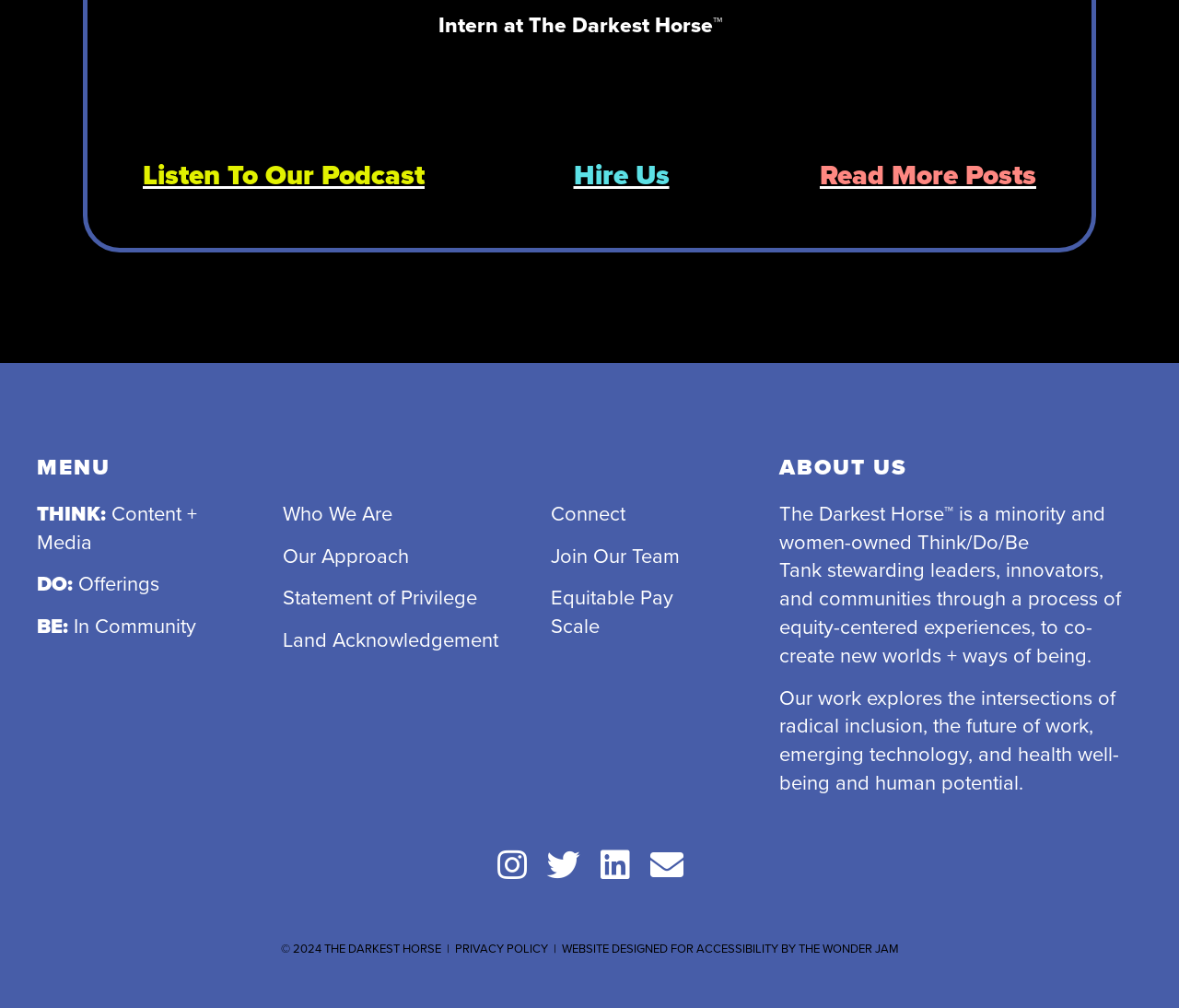Please identify the bounding box coordinates for the region that you need to click to follow this instruction: "Connect with The Darkest Horse on LinkedIn".

[0.508, 0.842, 0.536, 0.878]